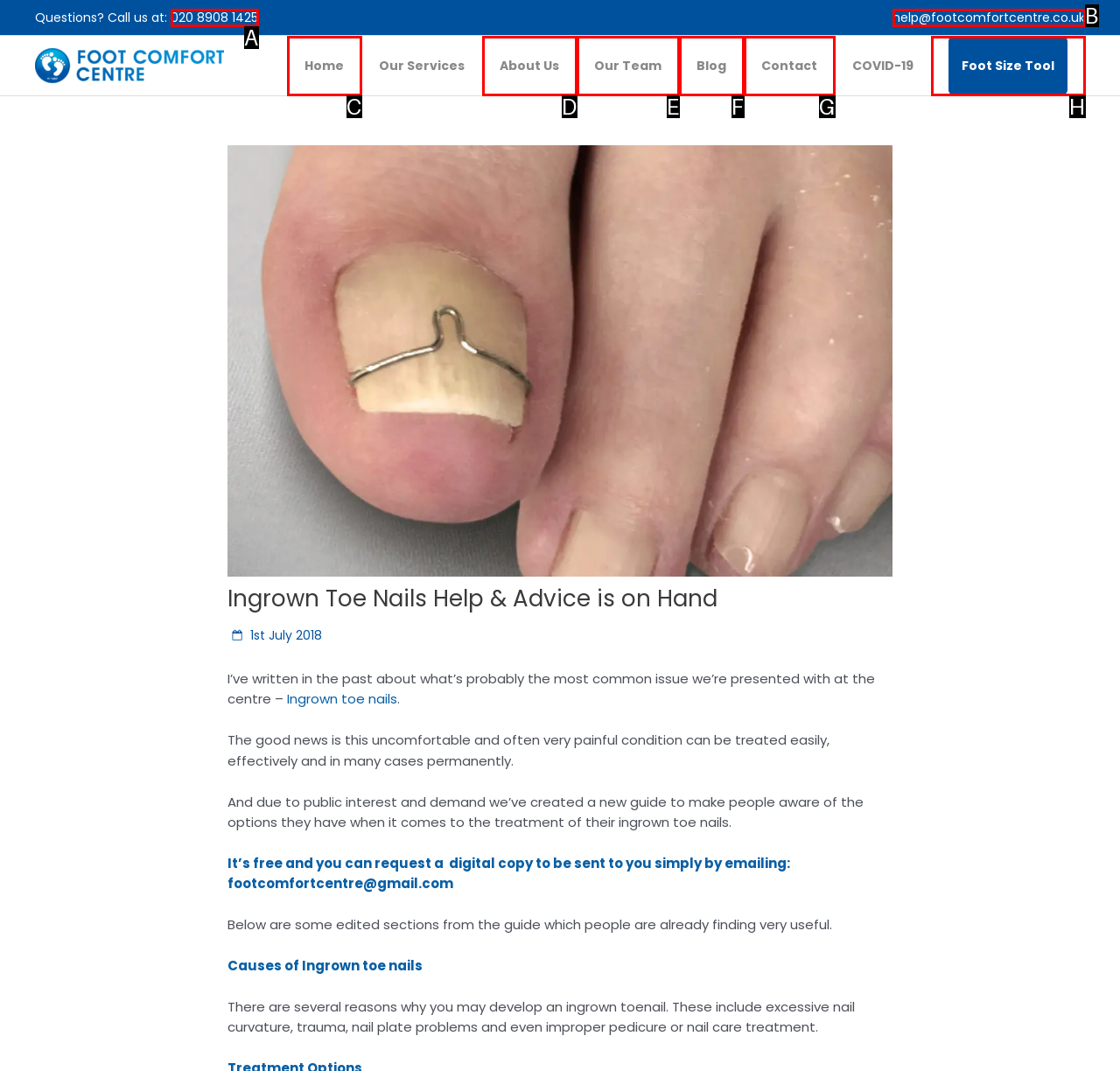Pick the HTML element that corresponds to the description: Our Team
Answer with the letter of the correct option from the given choices directly.

E